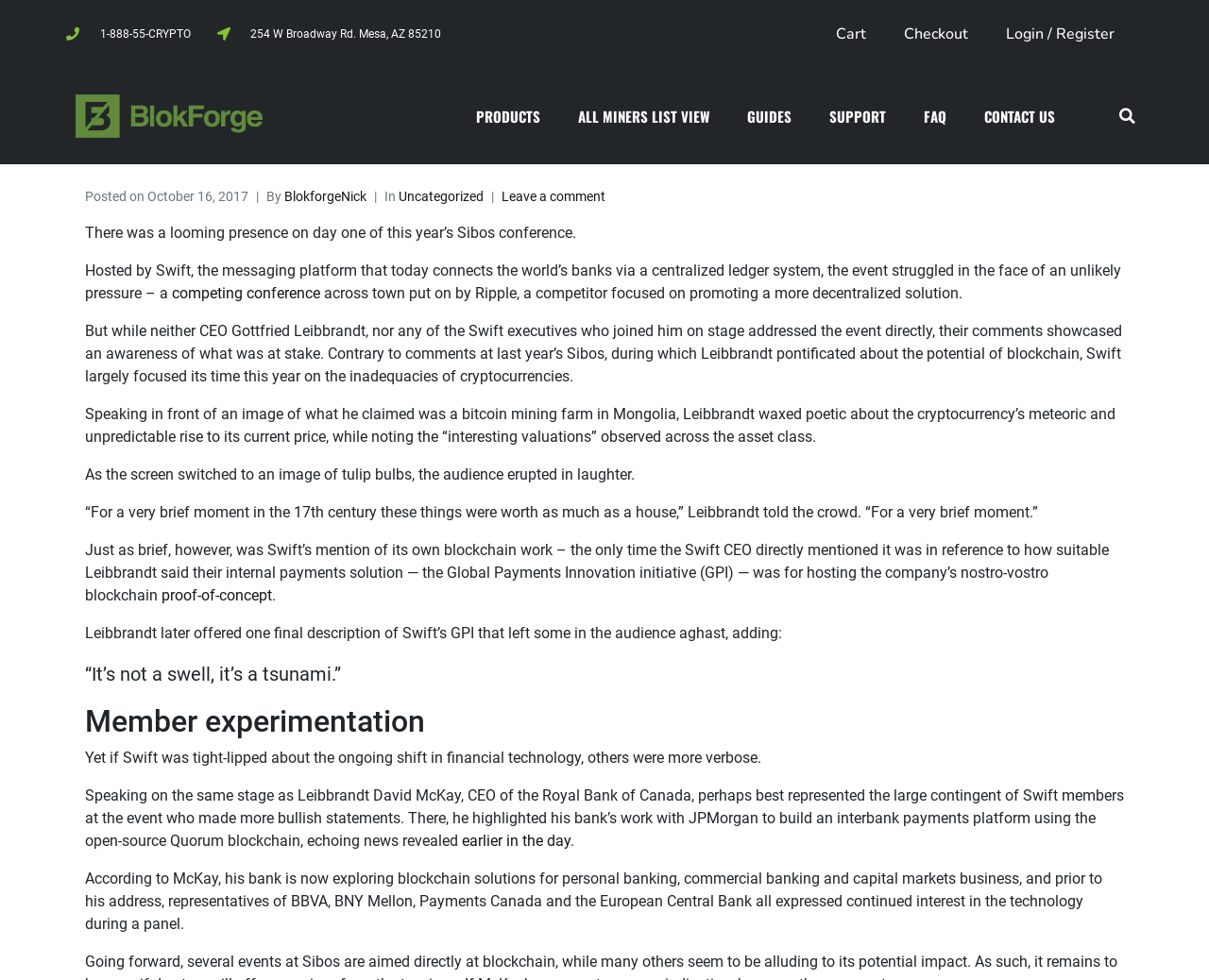What is the name of the initiative mentioned in the article?
Answer the question with as much detail as you can, using the image as a reference.

I found the name of the initiative by reading the content of the webpage, which mentions the Global Payments Innovation initiative (GPI) as a project by Swift.